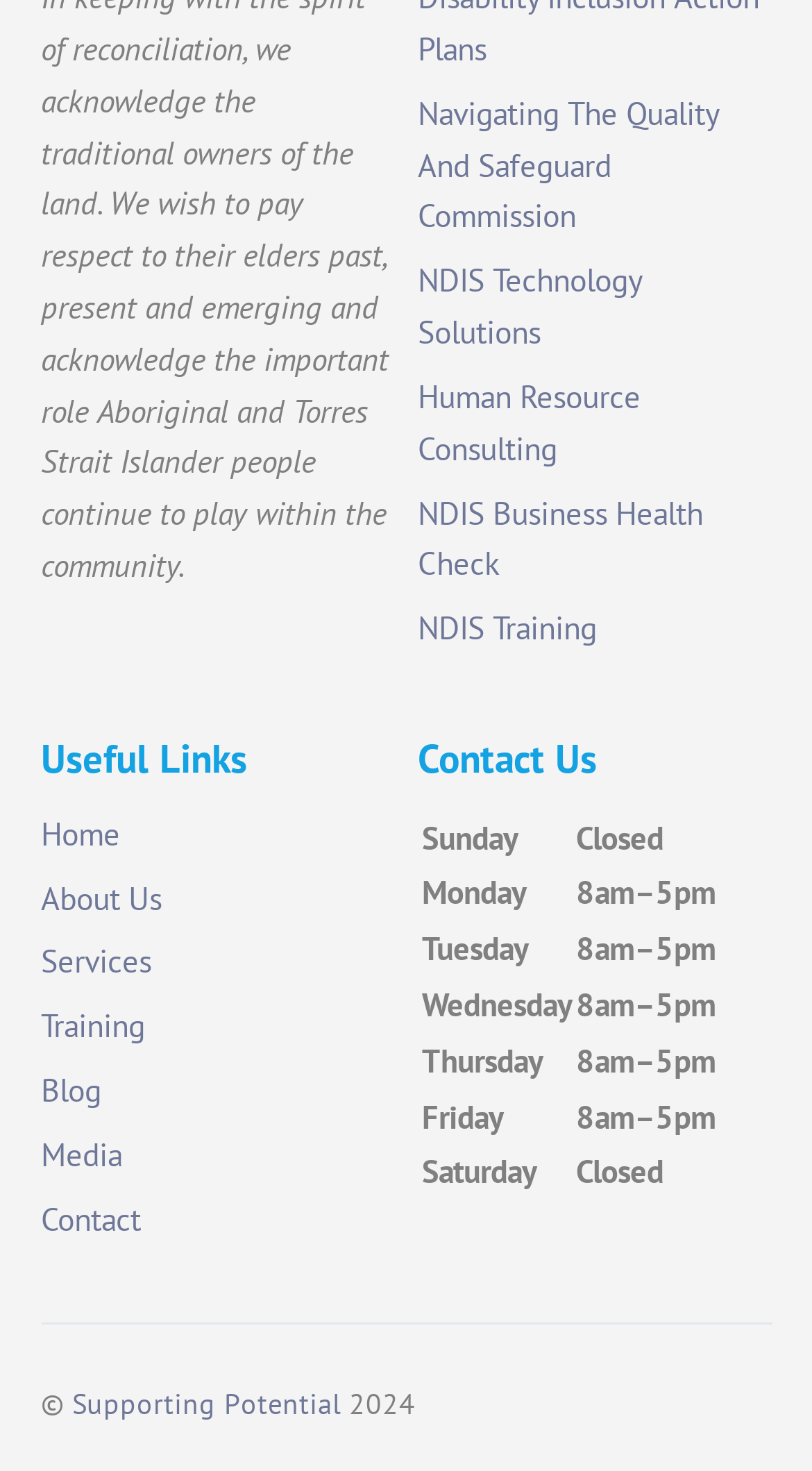Reply to the question with a single word or phrase:
How many links are in the main navigation menu?

7